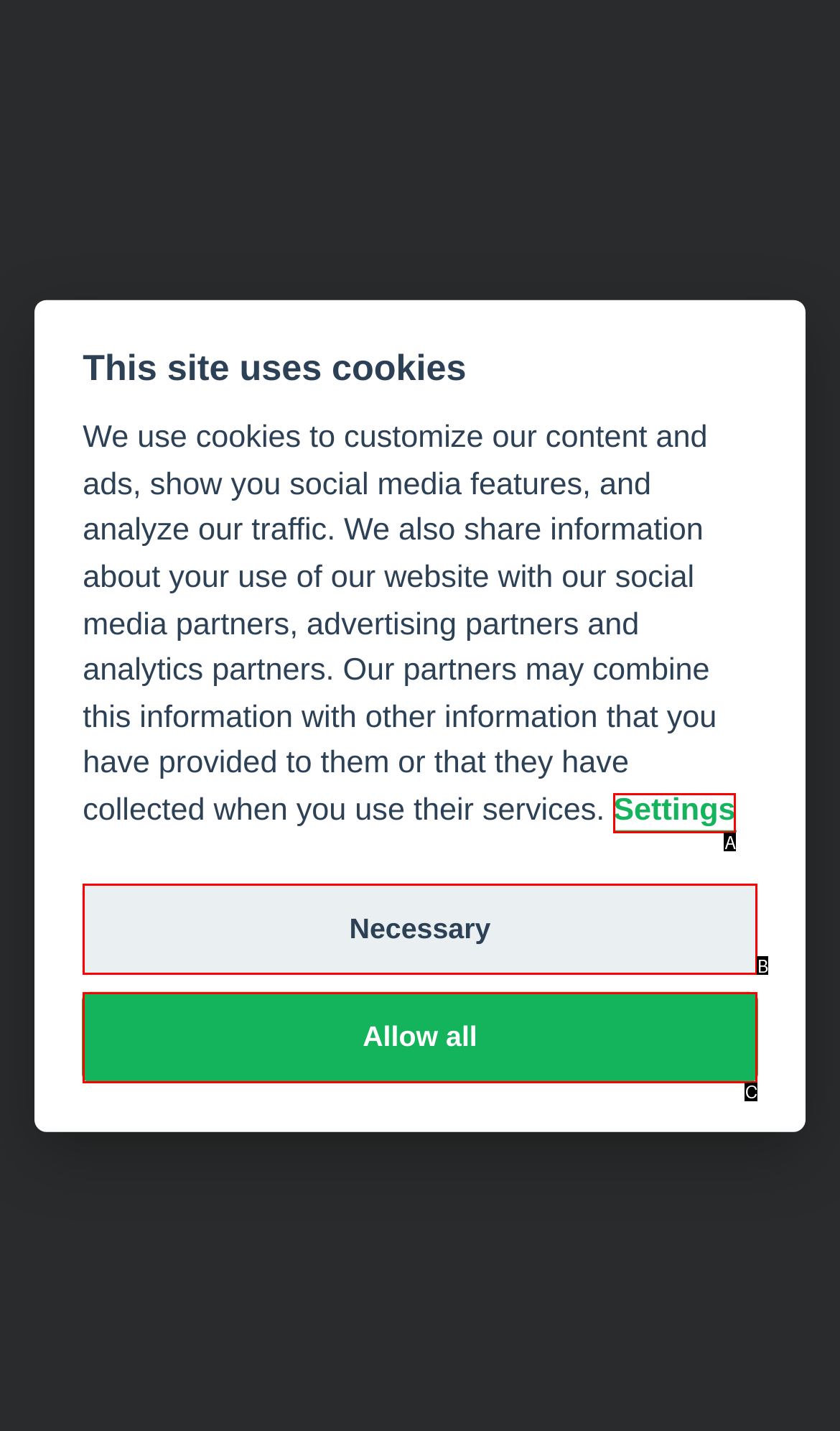Find the UI element described as: Necessary
Reply with the letter of the appropriate option.

B